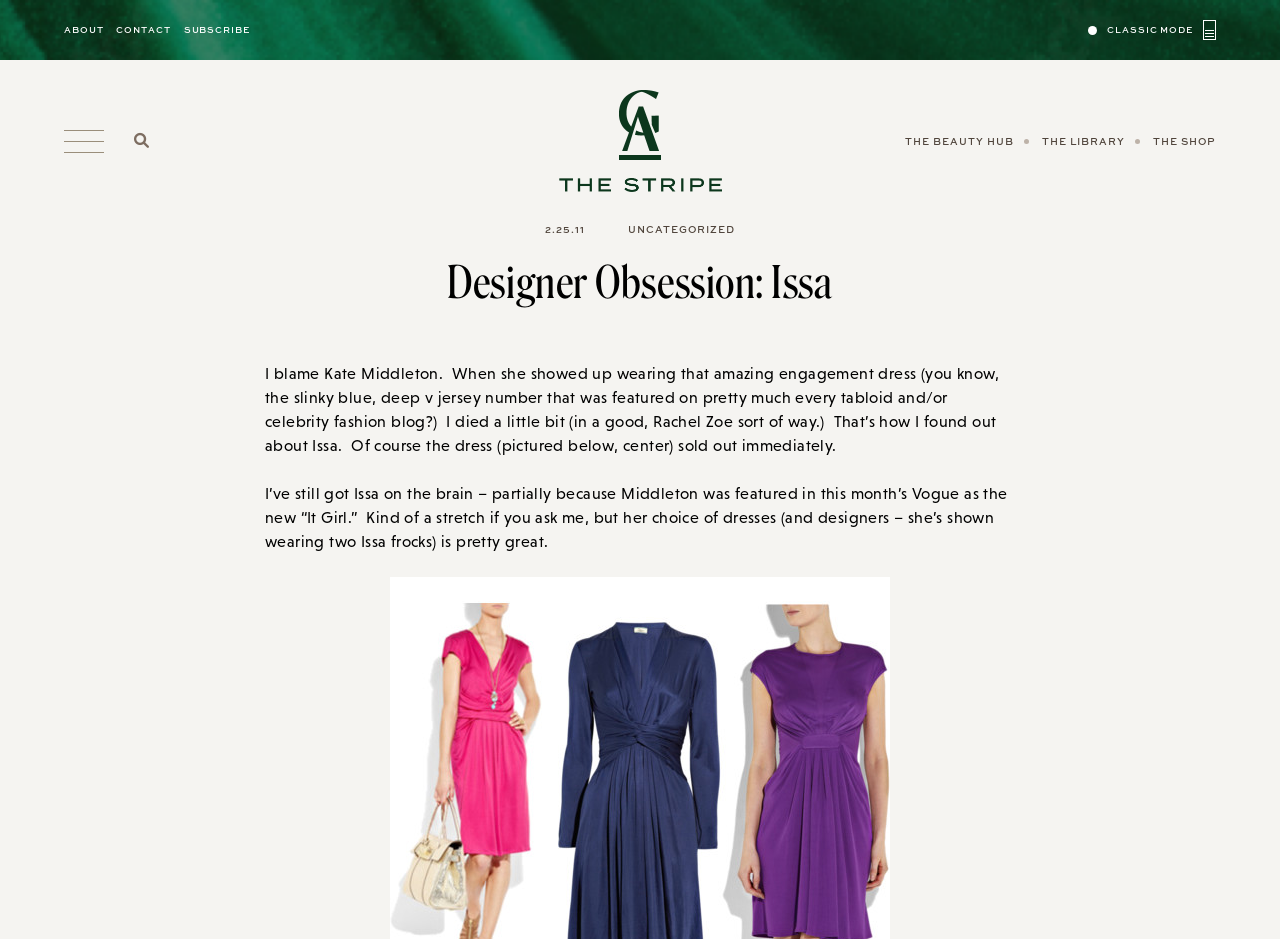What is the name of the fashion brand mentioned?
Refer to the image and give a detailed answer to the query.

The webpage mentions 'Designer Obsession: Issa' in the heading, and the text also talks about Kate Middleton wearing an Issa dress, which suggests that Issa is a fashion brand.